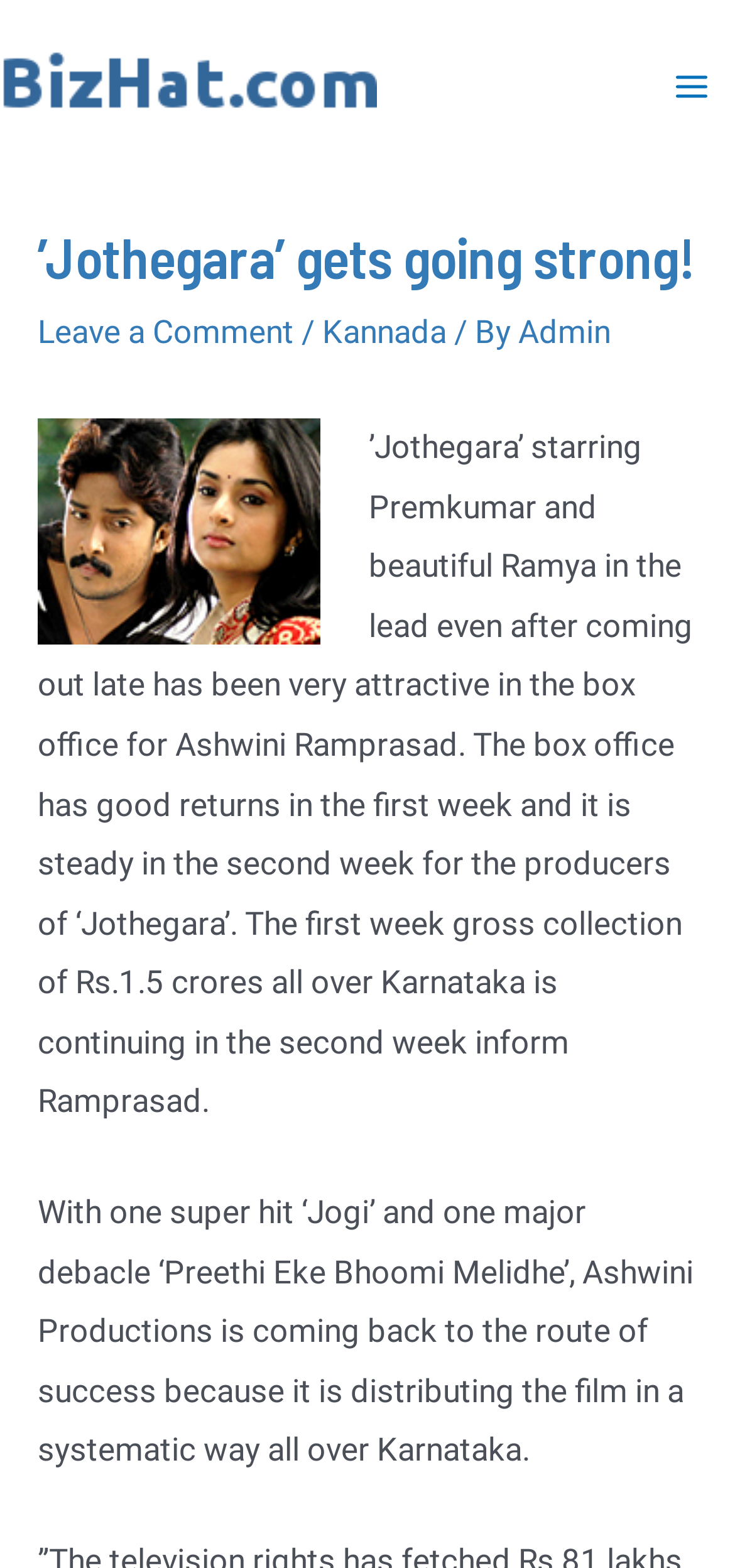Generate the text content of the main heading of the webpage.

’Jothegara’ gets going strong!